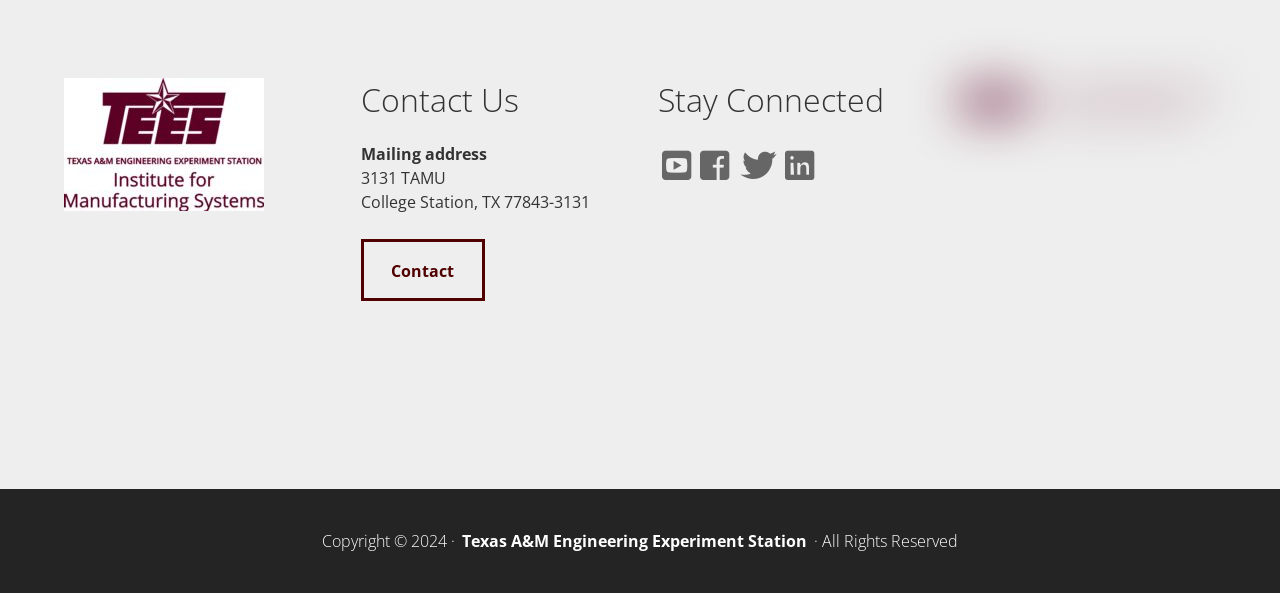Please answer the following question using a single word or phrase: 
How many images are on the webpage?

2